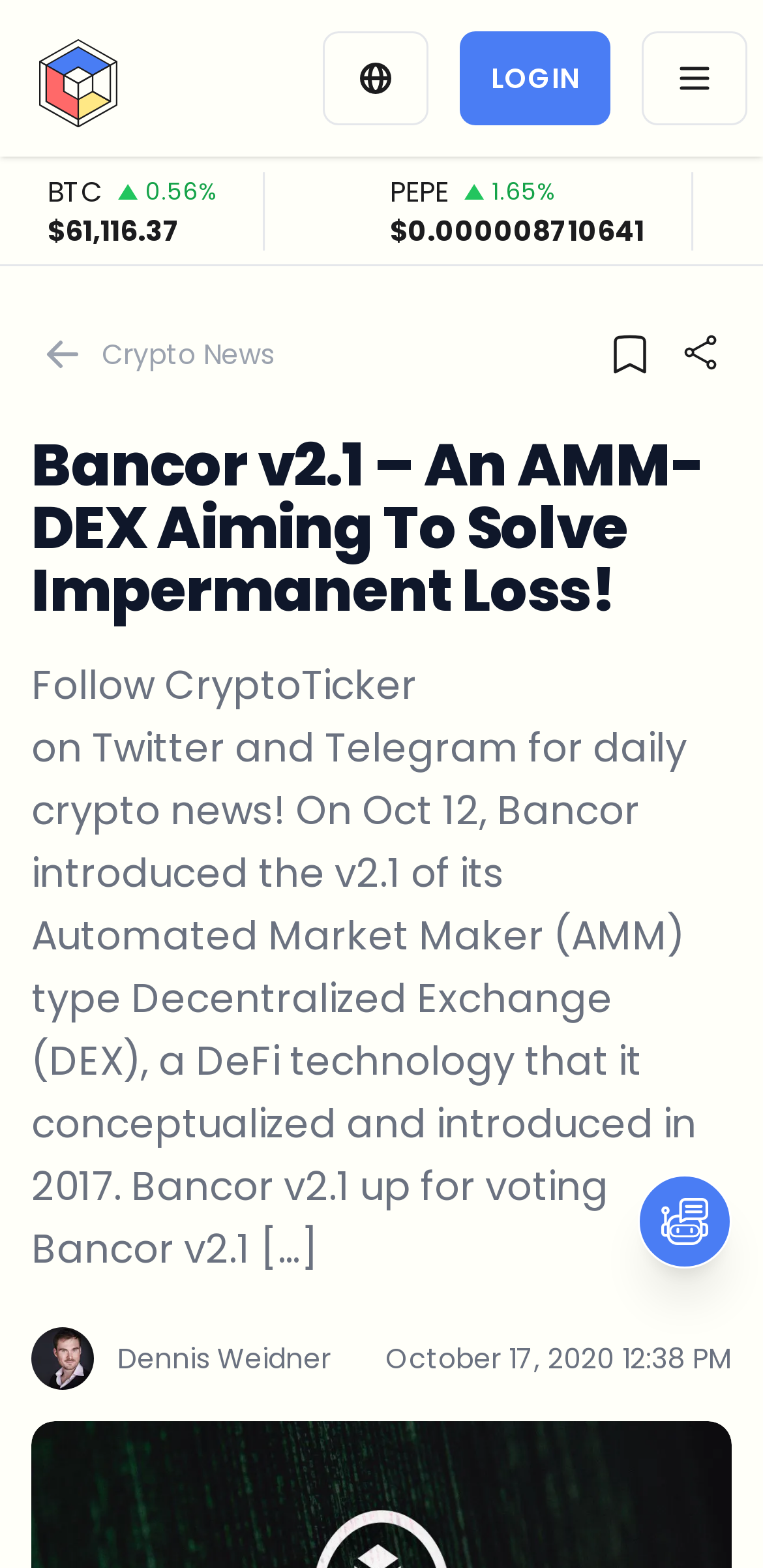Identify the bounding box coordinates of the clickable section necessary to follow the following instruction: "Read the article about Bancor v2.1". The coordinates should be presented as four float numbers from 0 to 1, i.e., [left, top, right, bottom].

[0.041, 0.247, 0.959, 0.417]